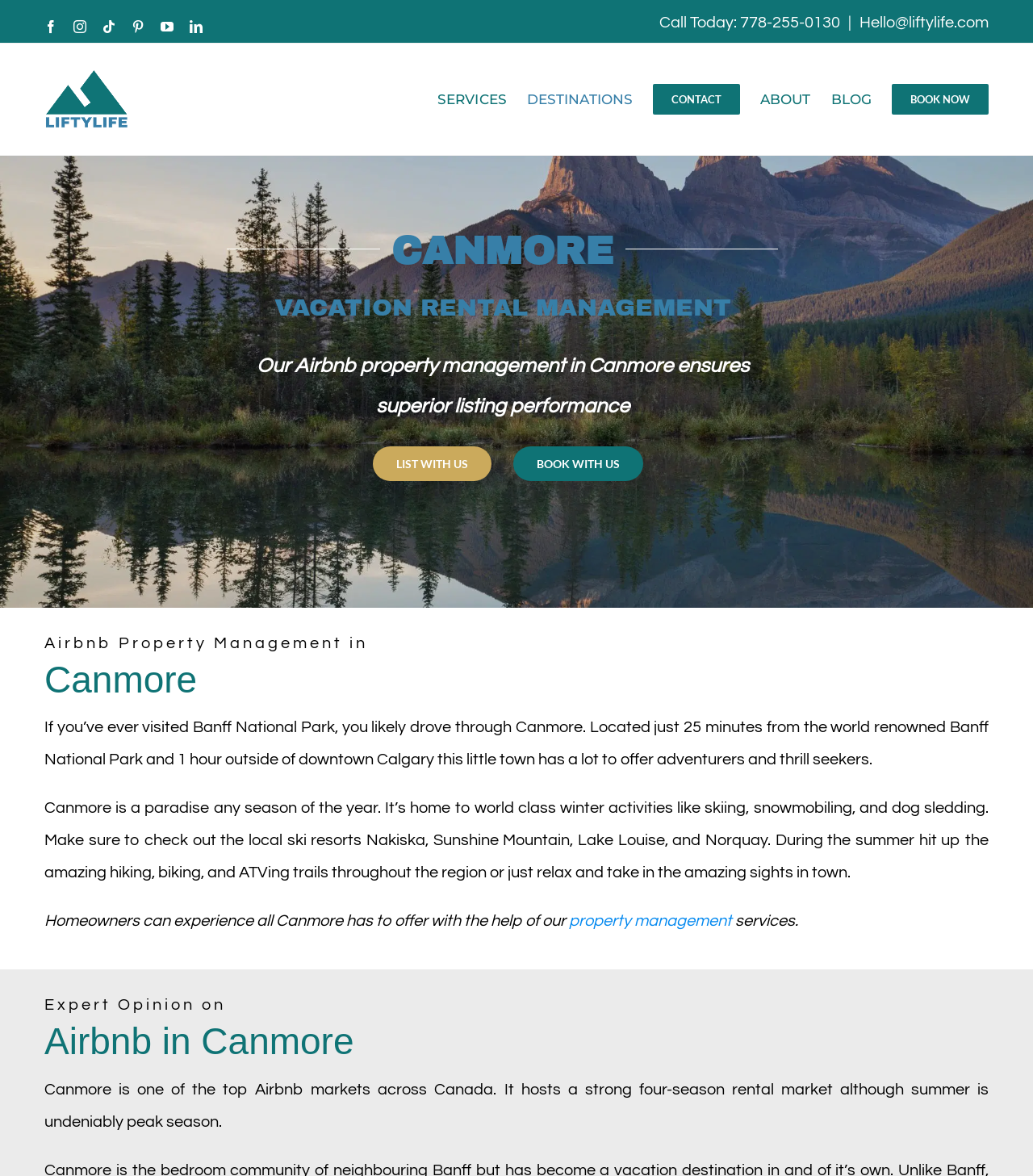Write a detailed summary of the webpage.

This webpage is about Airbnb property management in Canmore, a town near Banff National Park in Alberta, Canada. At the top left corner, there are six social media links, including Facebook, Instagram, and YouTube, aligned horizontally. Next to them is a Lifty Life logo, which is also a link. 

On the top right corner, there is a "Call Today" label, followed by a phone number and an email address. Below these contact details, there is a main navigation menu with six links: SERVICES, DESTINATIONS, CONTACT, ABOUT, BLOG, and BOOK NOW.

The main content of the webpage is divided into two sections. The first section is about Canmore, with a heading "CANMORE" and a subheading "VACATION RENTAL MANAGEMENT". There is a paragraph of text describing Canmore's location and attractions, followed by two calls-to-action links, "LIST WITH US" and "BOOK WITH US".

The second section is about Airbnb property management in Canmore, with a heading "Airbnb in Canmore". There are several paragraphs of text discussing the benefits of Airbnb in Canmore, including its strong four-season rental market. Throughout the webpage, there are no images except for the Lifty Life logo. At the bottom right corner, there is a "Go to Top" link.